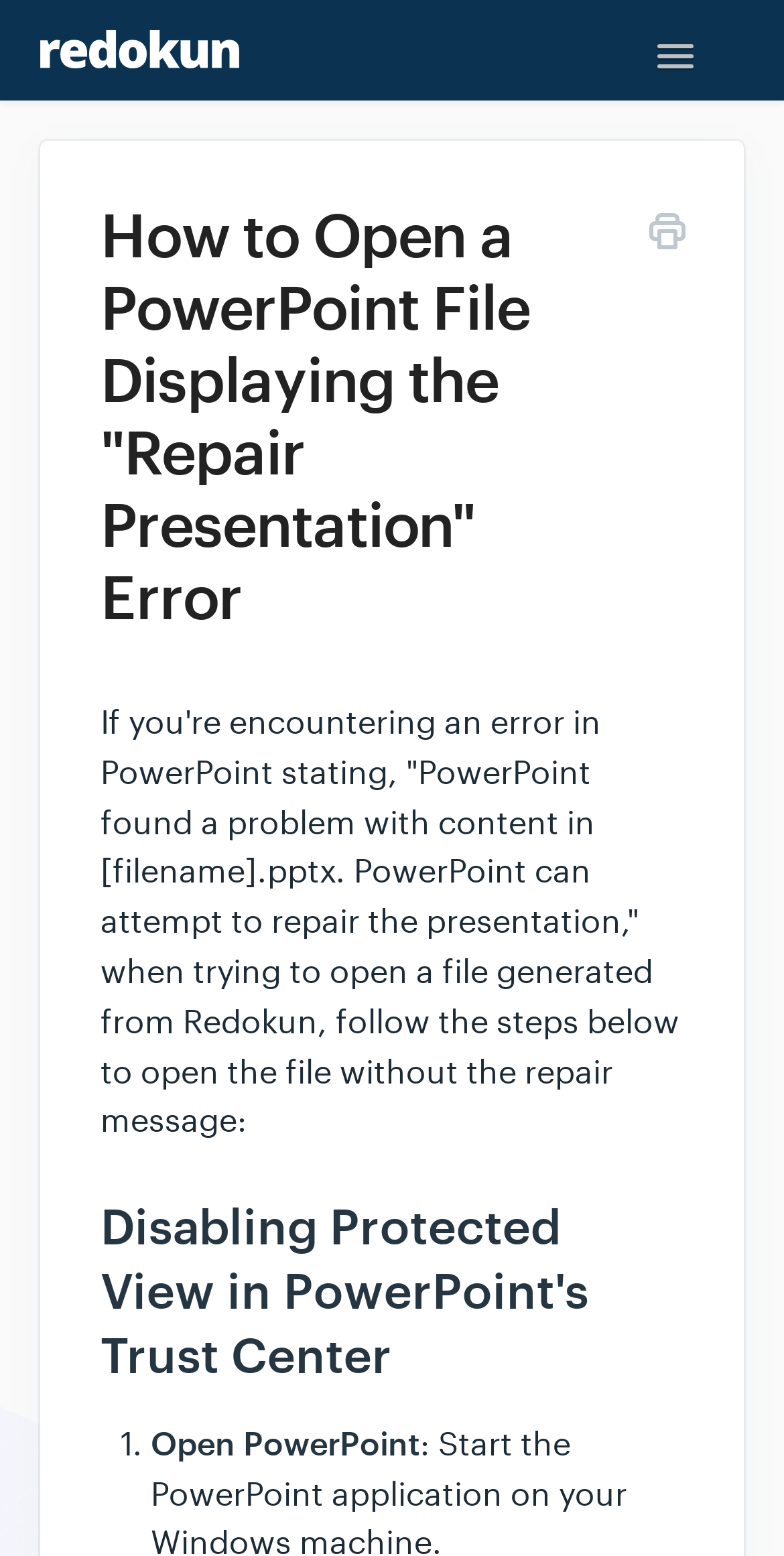Generate a comprehensive caption for the webpage you are viewing.

The webpage is a help center article titled "How to Open a PowerPoint File Displaying the 'Repair Presentation' Error". At the top left, there is a link with no text, and next to it, a button labeled "Toggle Navigation". On the same line, there is a link to the "Help Center" and another link to "Contact" on the right side.

Below the top navigation, there is a heading with the title of the article, followed by a link to "Print this Article" on the right side. The main content of the article starts with a paragraph of text explaining the error message in PowerPoint and how to open the file without the repair message.

Further down, there is a subheading "Disabling Protected View in PowerPoint's Trust Center", followed by a step-by-step list. The first item in the list is labeled "1." and has a brief instruction "Open PowerPoint".